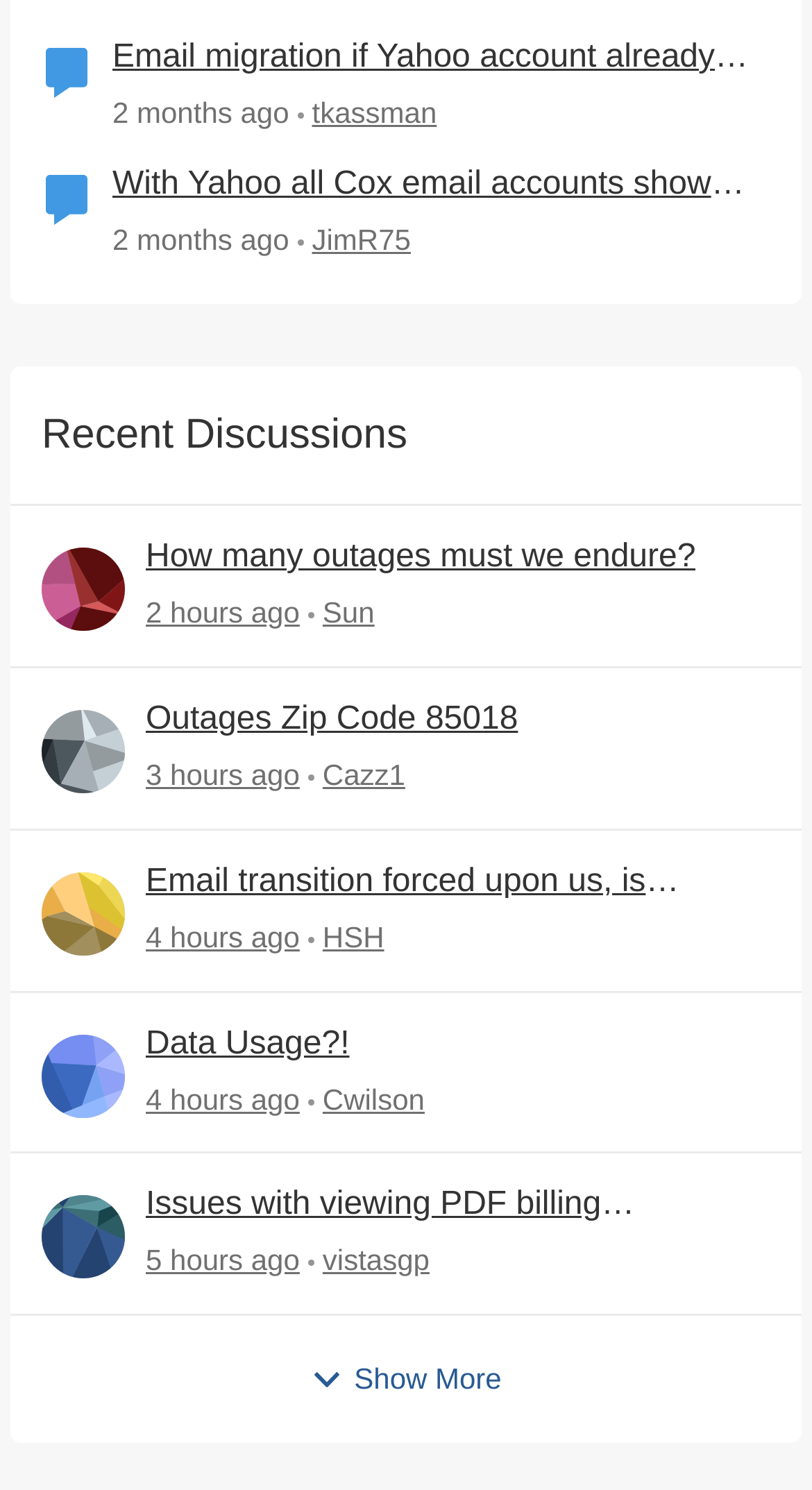Provide a thorough and detailed response to the question by examining the image: 
What is the format of the timestamps on this page?

The timestamps on this page are in the format of 'X hours/months ago', indicating when each discussion was posted, such as '2 months ago', '2 hours ago', etc.